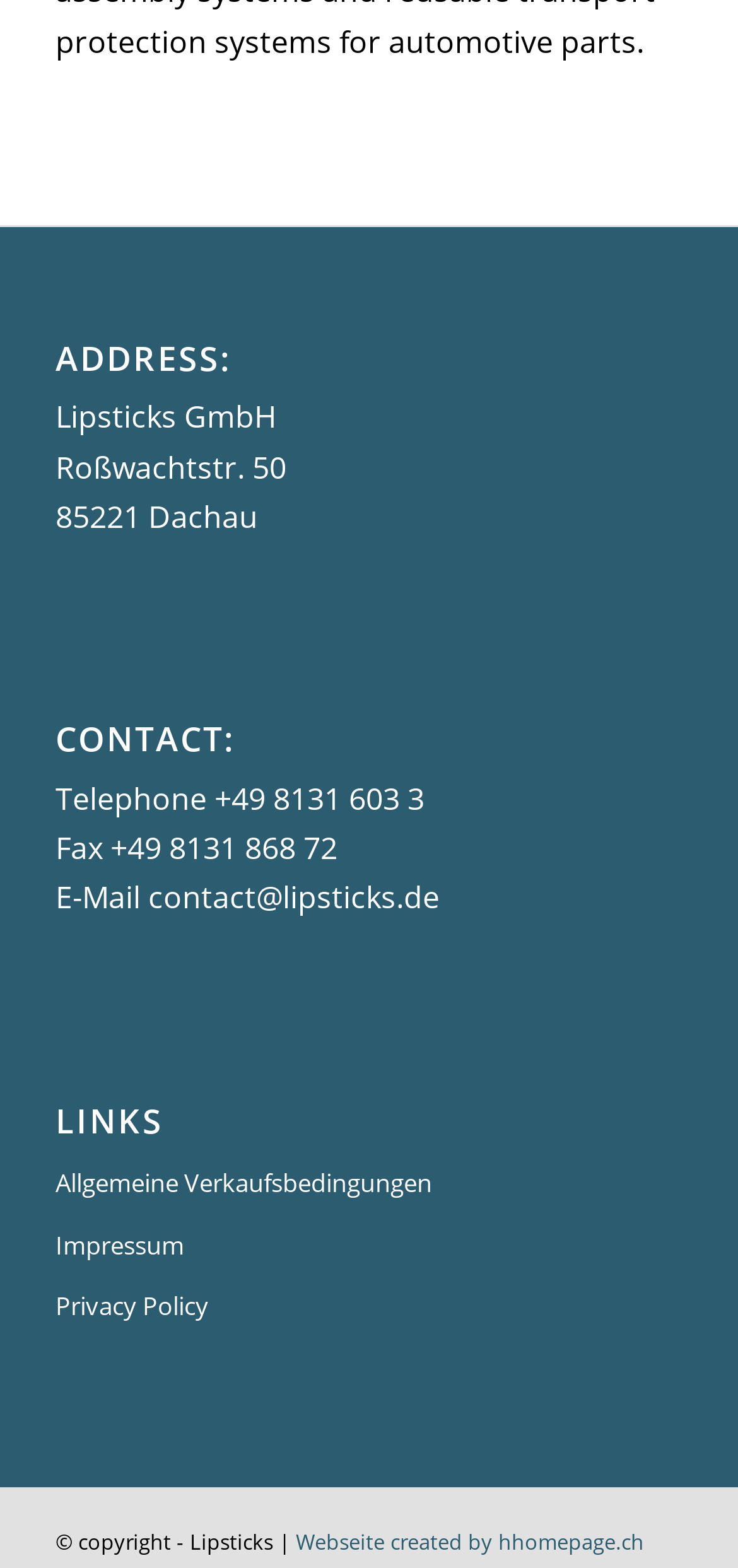Review the image closely and give a comprehensive answer to the question: Who created the website?

The creator of the website can be found at the bottom of the webpage, where it is written as a link 'Webseite created by hhomepage.ch' next to the copyright information.